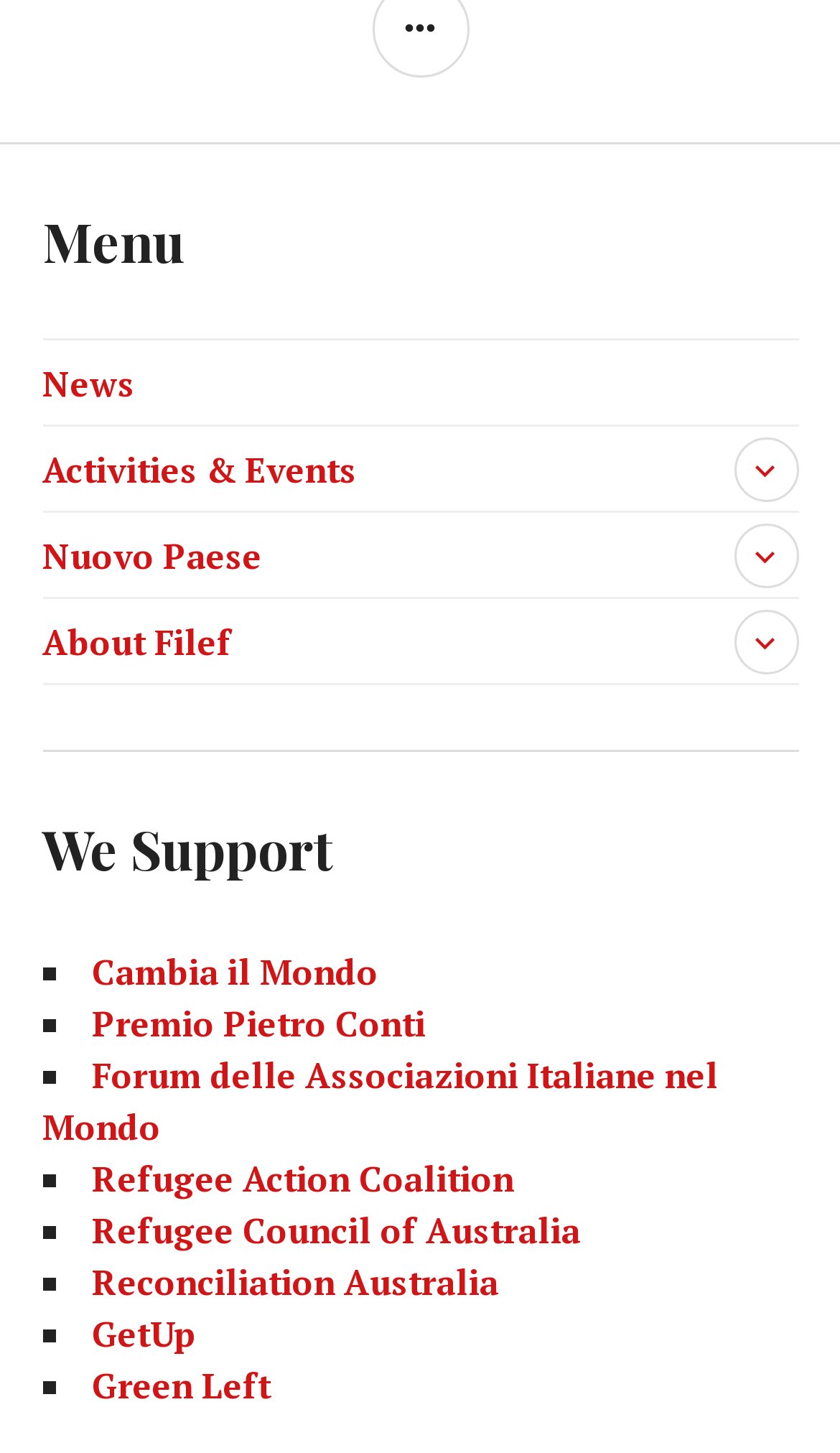Determine the bounding box coordinates of the UI element described by: "Reconciliation Australia".

[0.109, 0.866, 0.594, 0.899]